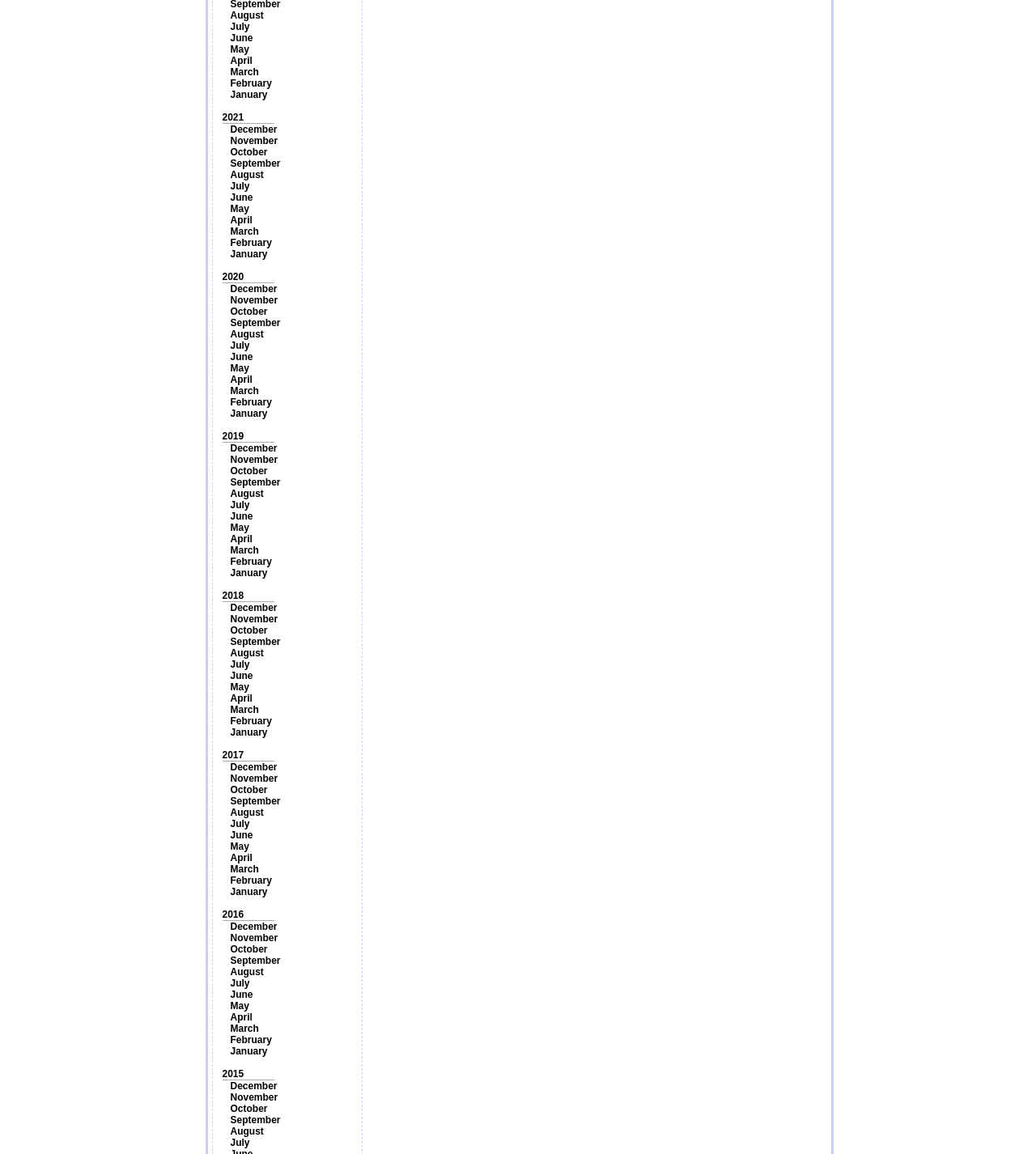Given the element description, predict the bounding box coordinates in the format (top-left x, top-left y, bottom-right x, bottom-right y). Make sure all values are between 0 and 1. Here is the element description: December

[0.222, 0.384, 0.268, 0.393]